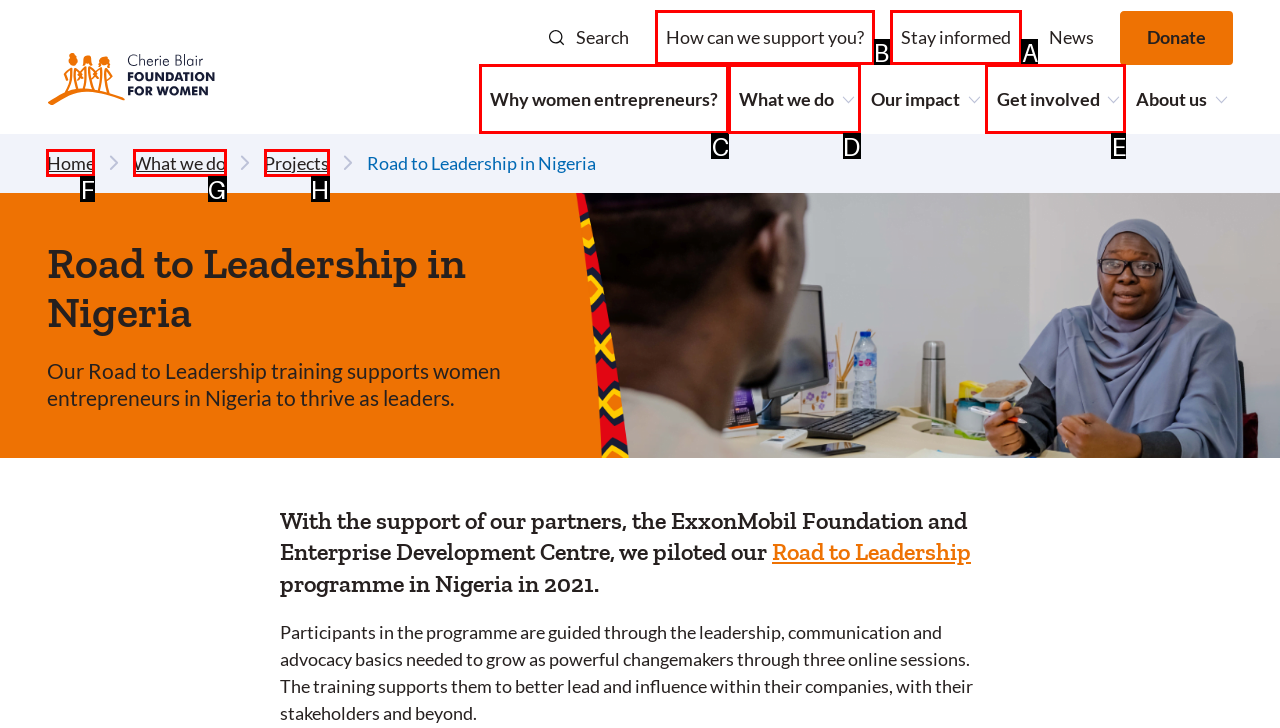Determine which option should be clicked to carry out this task: Learn about how you can be supported
State the letter of the correct choice from the provided options.

B